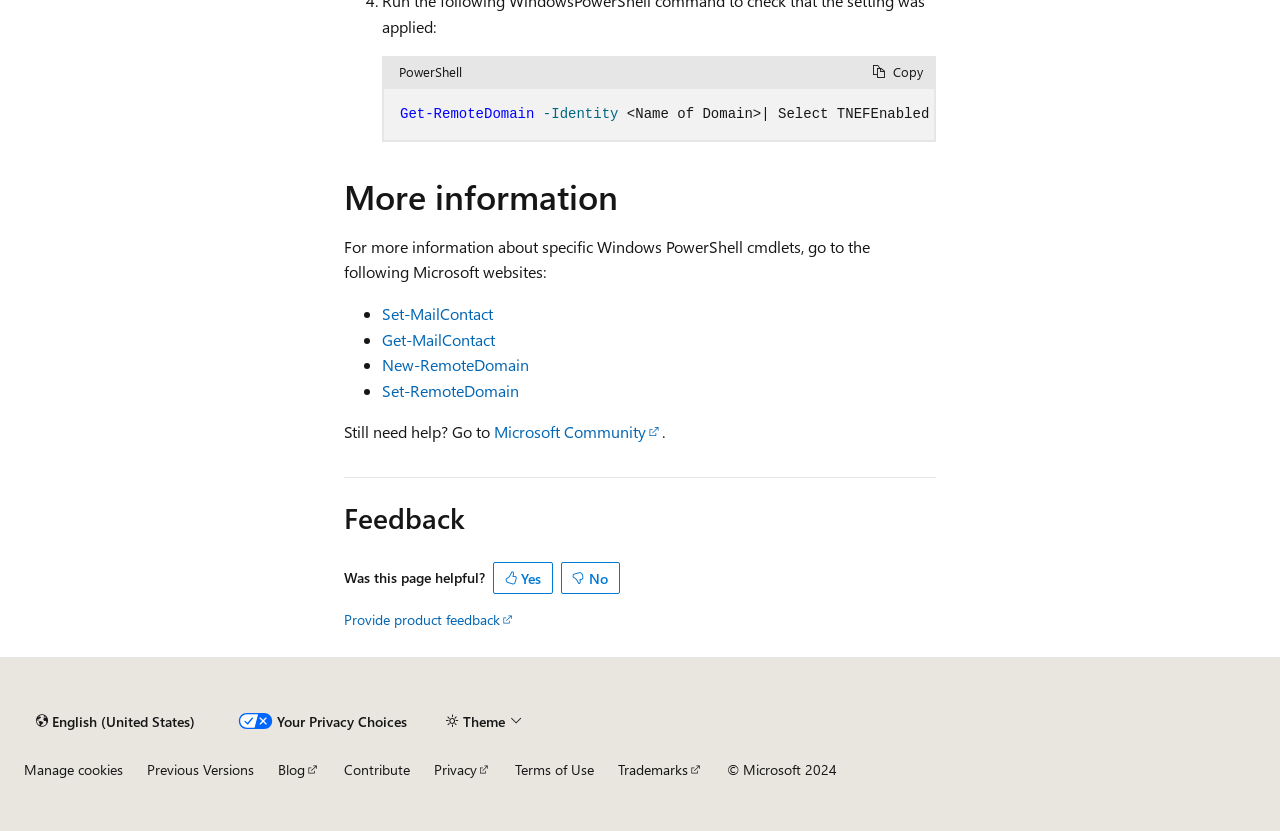Use a single word or phrase to respond to the question:
What is the purpose of the 'Copy' button?

Copy code